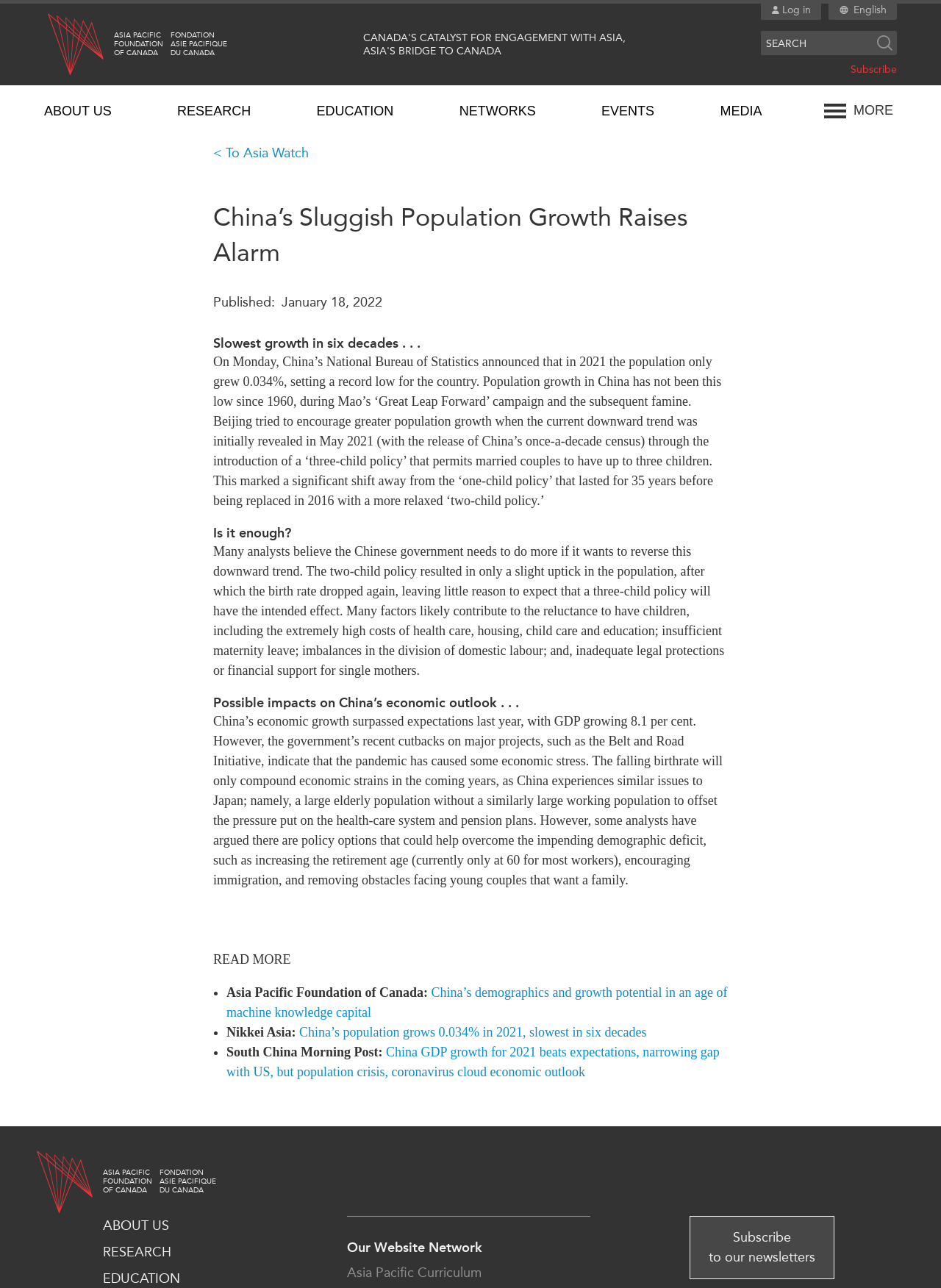Provide a single word or phrase answer to the question: 
What are the main categories on the website?

About Us, Research, Education, Networks, Events, Media